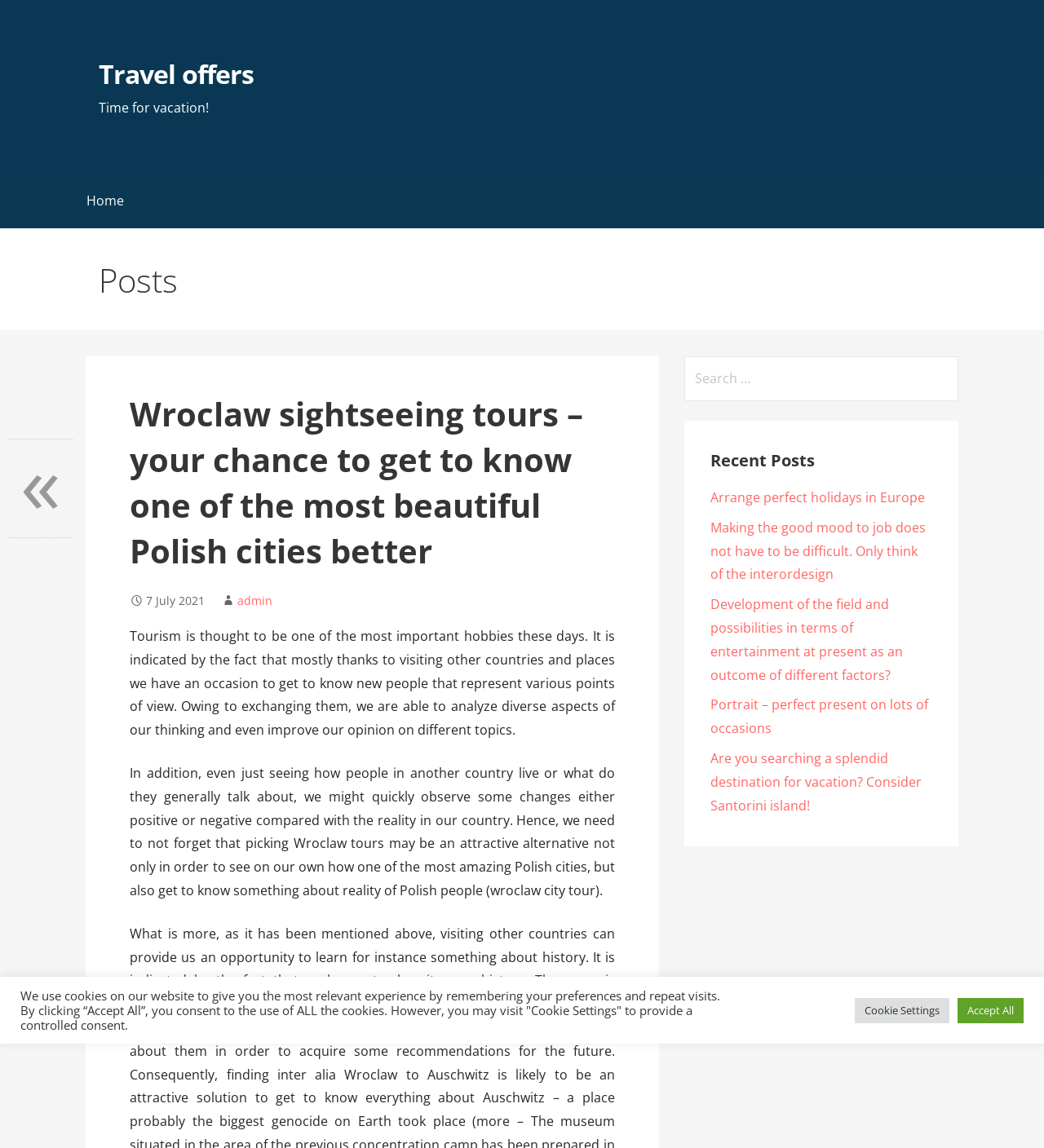Find the bounding box coordinates of the clickable element required to execute the following instruction: "Search for something". Provide the coordinates as four float numbers between 0 and 1, i.e., [left, top, right, bottom].

[0.655, 0.31, 0.918, 0.349]